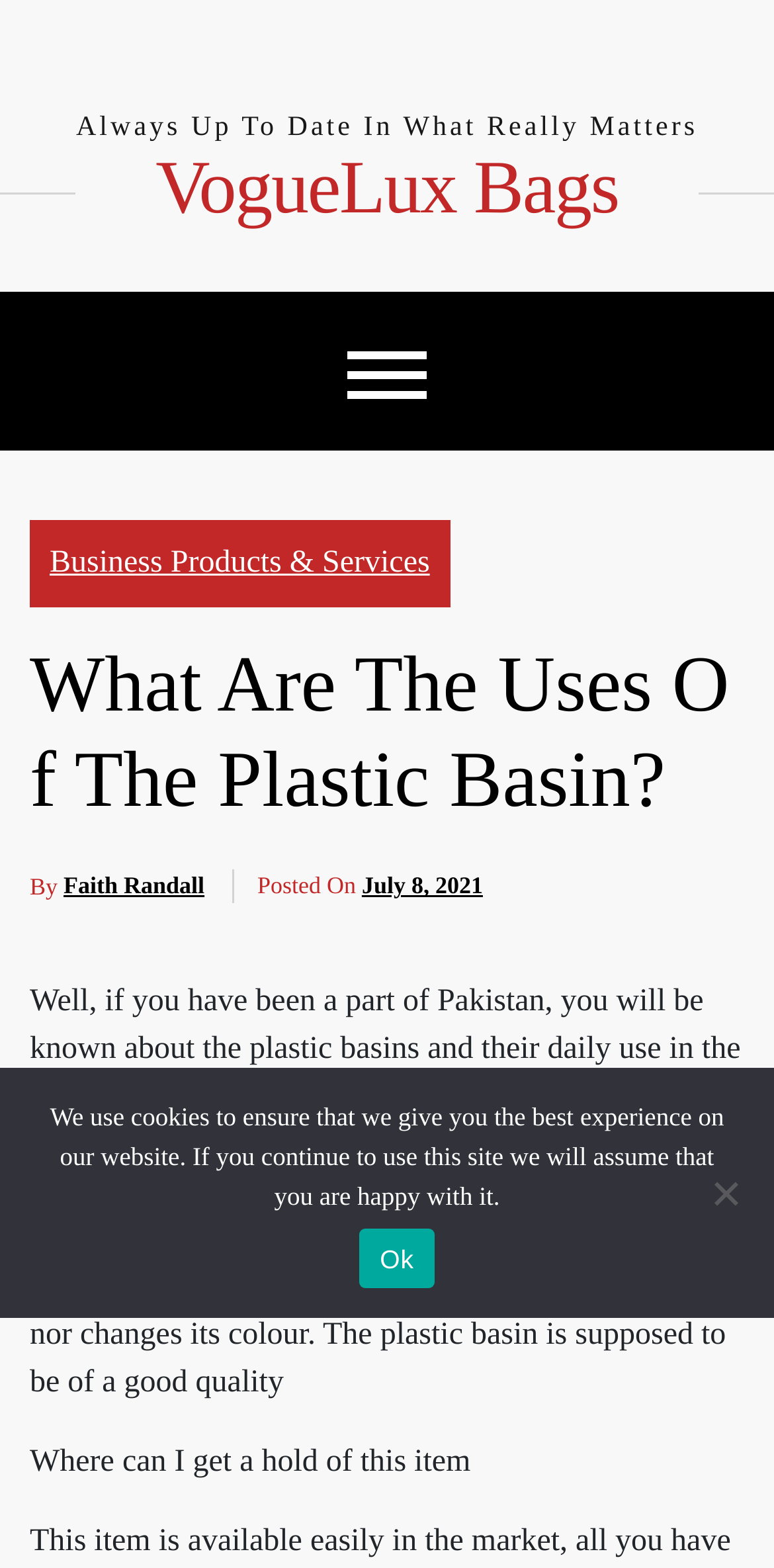What is the purpose of the plastic basin mentioned in the article?
Please ensure your answer is as detailed and informative as possible.

The article explains that people use plastic basins to fill water and transport it from one place to another, making it a convenient and safe way to handle water.